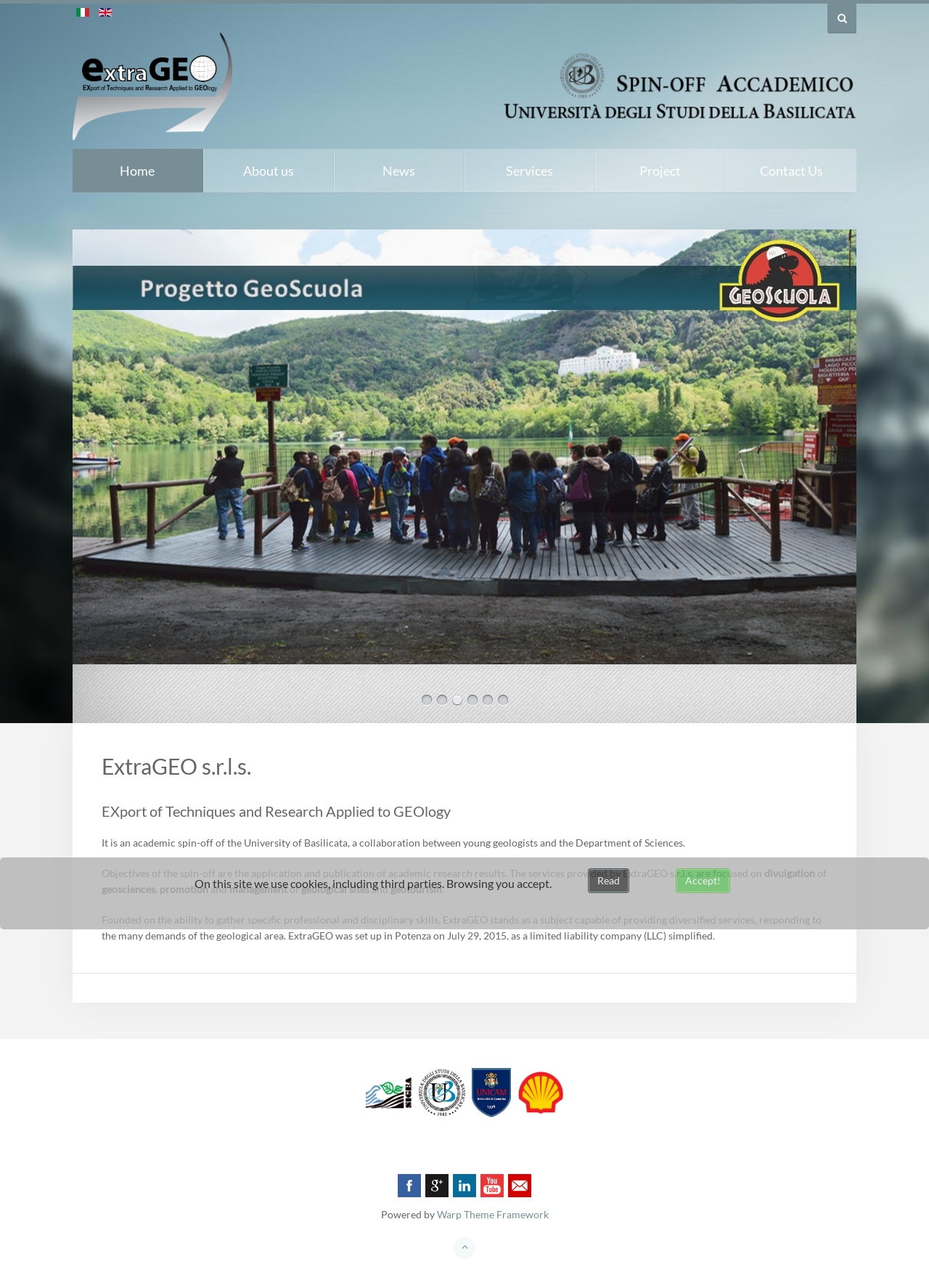What services are provided by ExtraGEO s.r.l.s.? Analyze the screenshot and reply with just one word or a short phrase.

Divulgation, promotion, and management of geological sites and geotourism